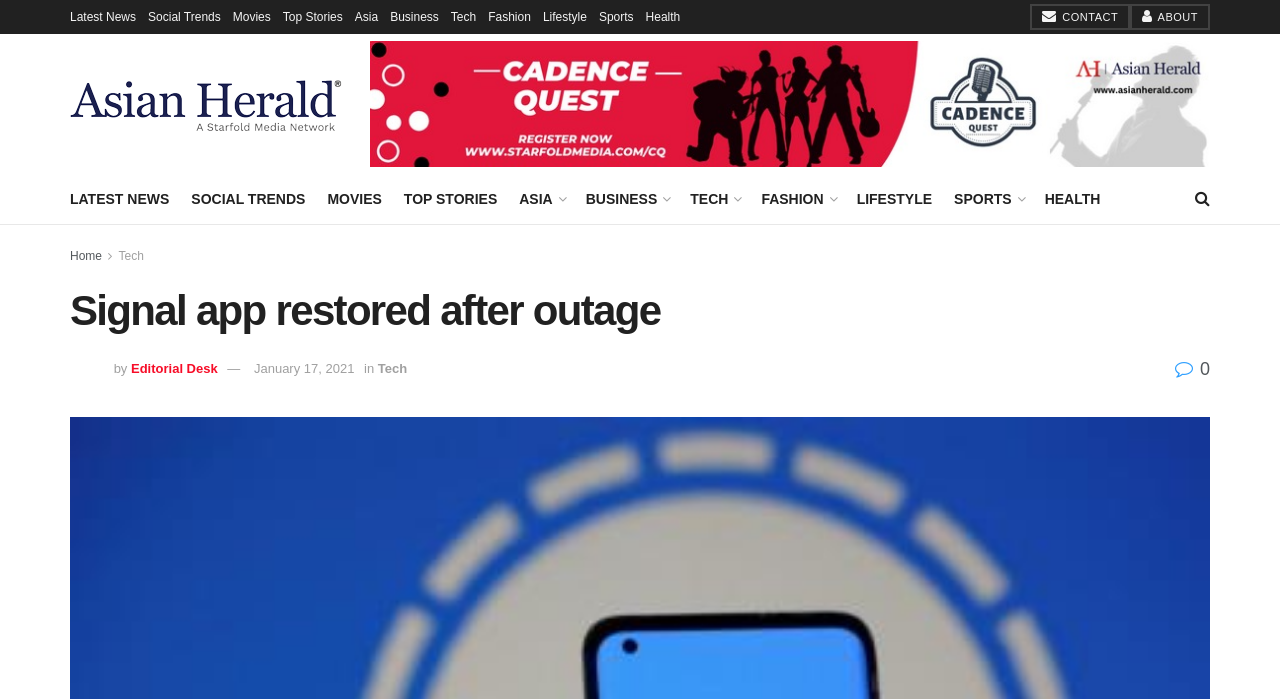What is the date of the news article?
Based on the visual information, provide a detailed and comprehensive answer.

I found the date of the news article by looking at the text below the article title, which says 'January 17, 2021'. This indicates that the news article was published on this date.